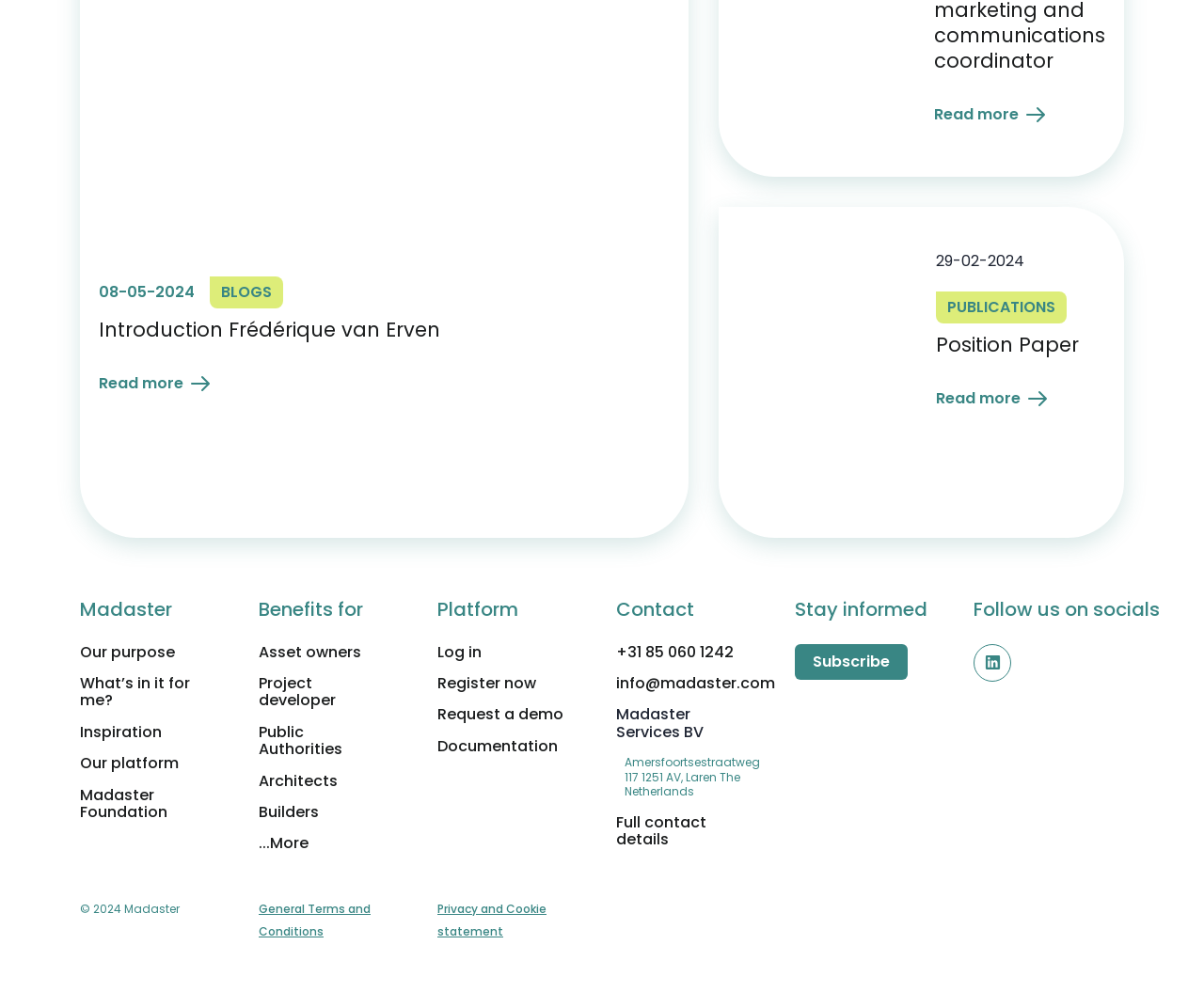Answer the following query with a single word or phrase:
Can I register for the Madaster platform?

Yes